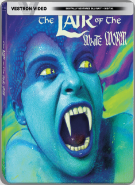Respond with a single word or short phrase to the following question: 
What is the woman's facial expression on the cover?

Ferocious